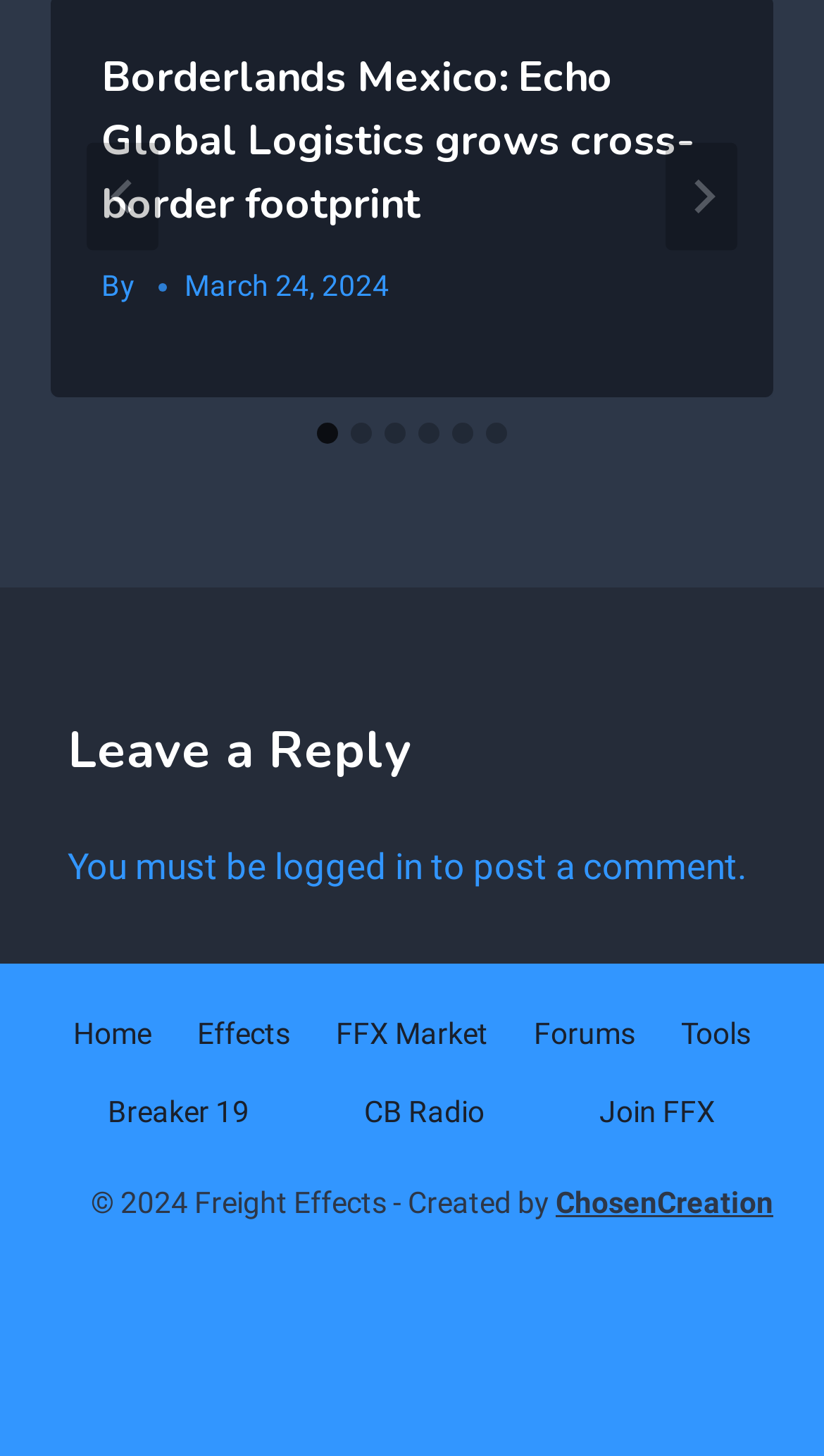What is the title of the article?
Please give a detailed and elaborate answer to the question based on the image.

I found the heading element with the text 'Borderlands Mexico: Echo Global Logistics grows cross-border footprint', which is likely the title of the article.